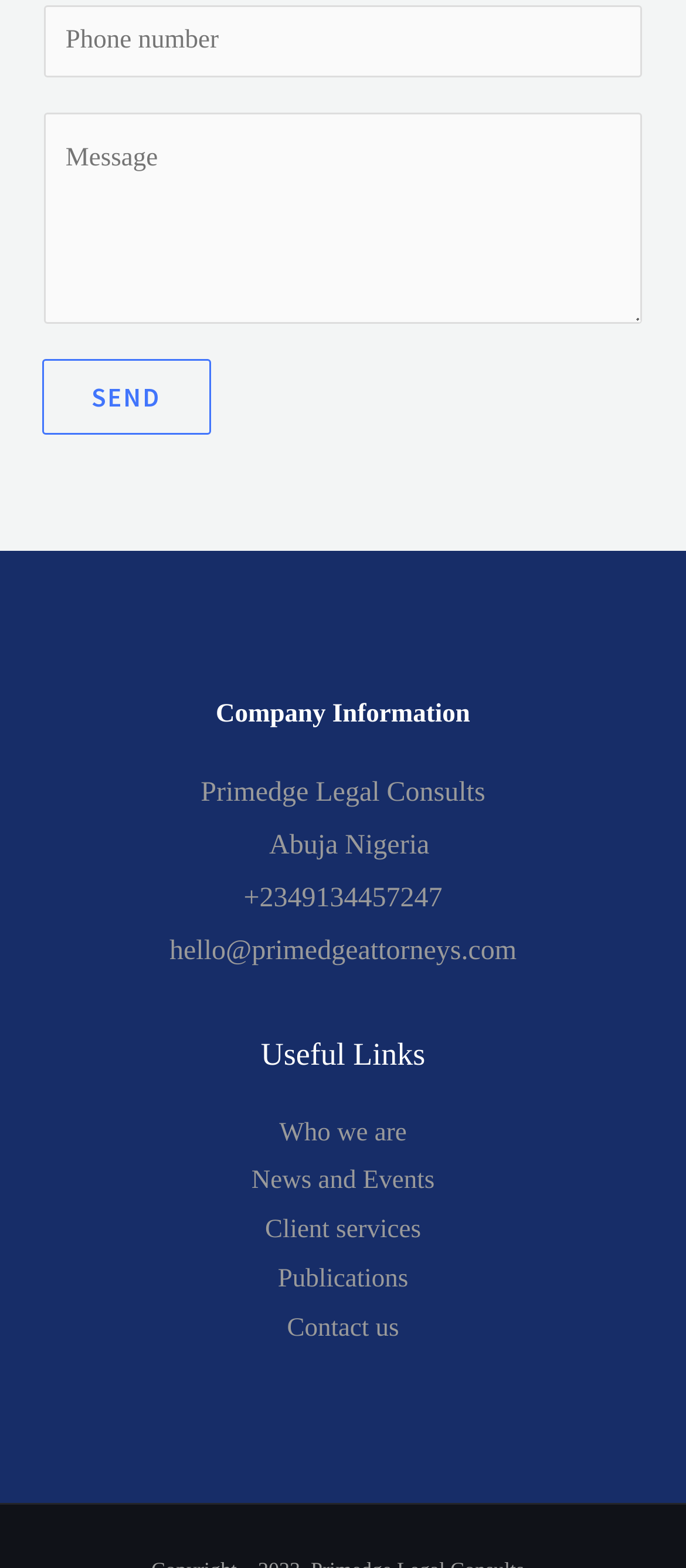What is the location of the company?
Refer to the image and provide a one-word or short phrase answer.

Abuja Nigeria